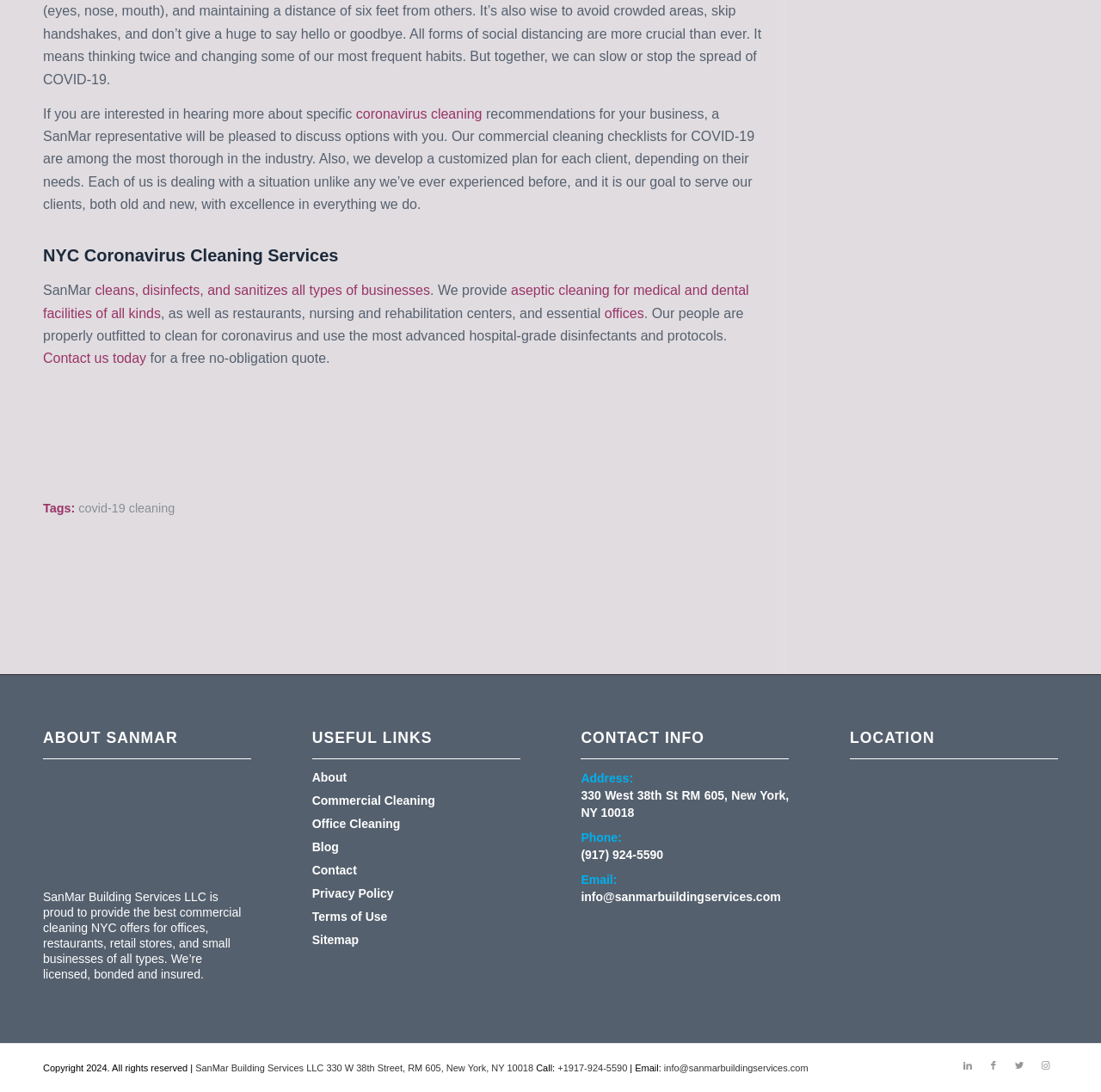What is the address of SanMar's office?
Make sure to answer the question with a detailed and comprehensive explanation.

The address of SanMar's office can be found in the CONTACT INFO section of the webpage, which is '330 West 38th St RM 605, New York, NY 10018'.